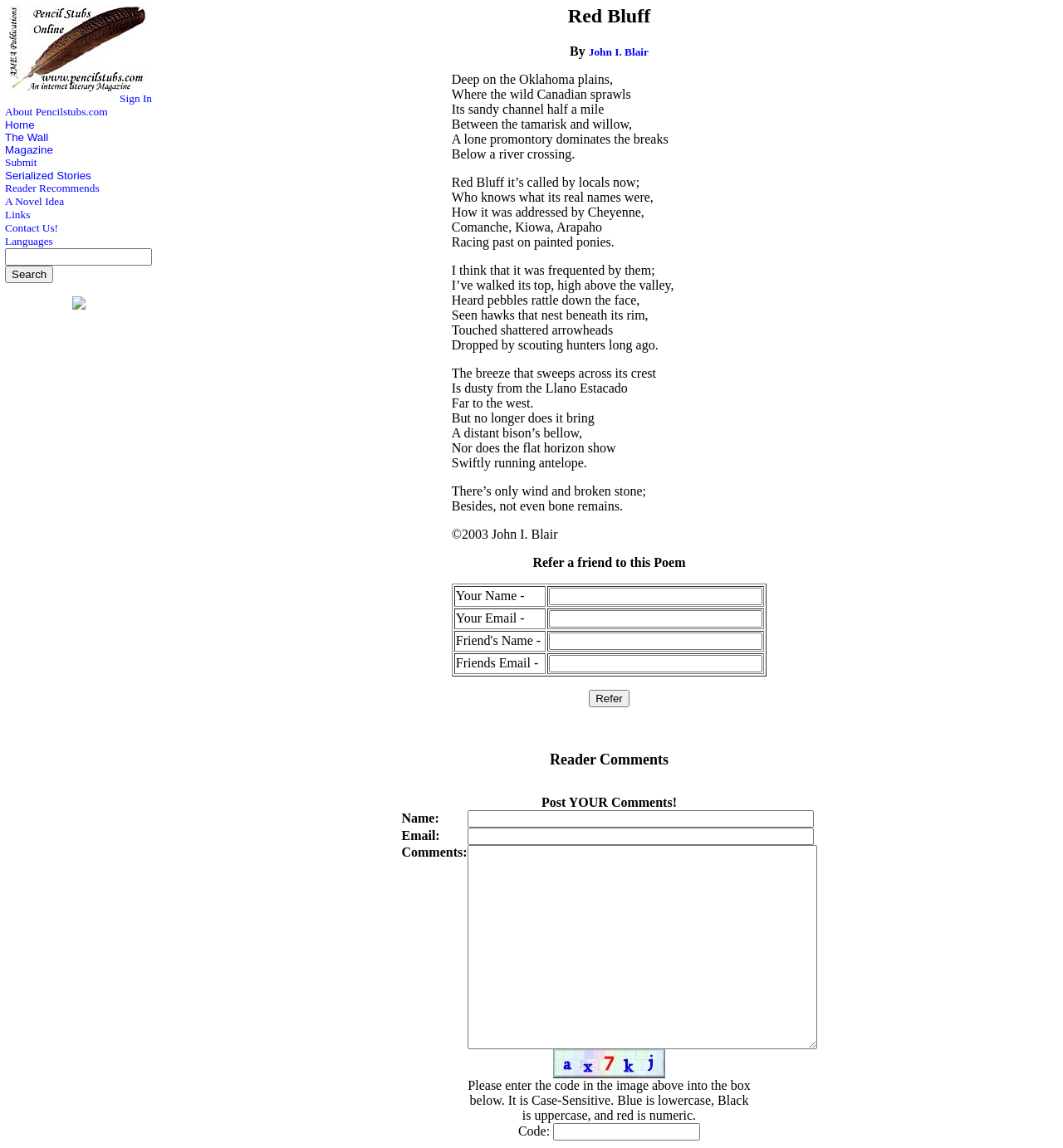Please give a short response to the question using one word or a phrase:
Who is the author of the poem?

John I. Blair